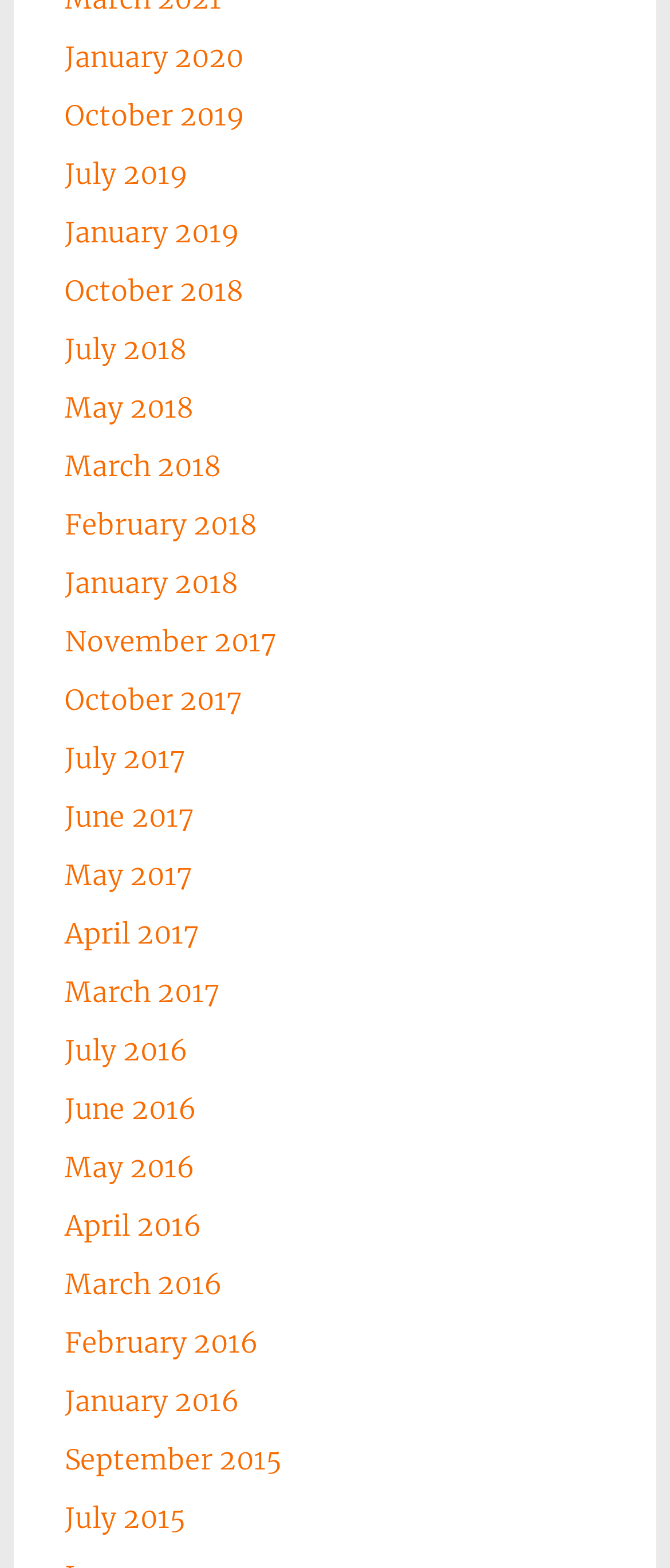Identify the bounding box coordinates of the section that should be clicked to achieve the task described: "view January 2016".

[0.097, 0.882, 0.358, 0.904]